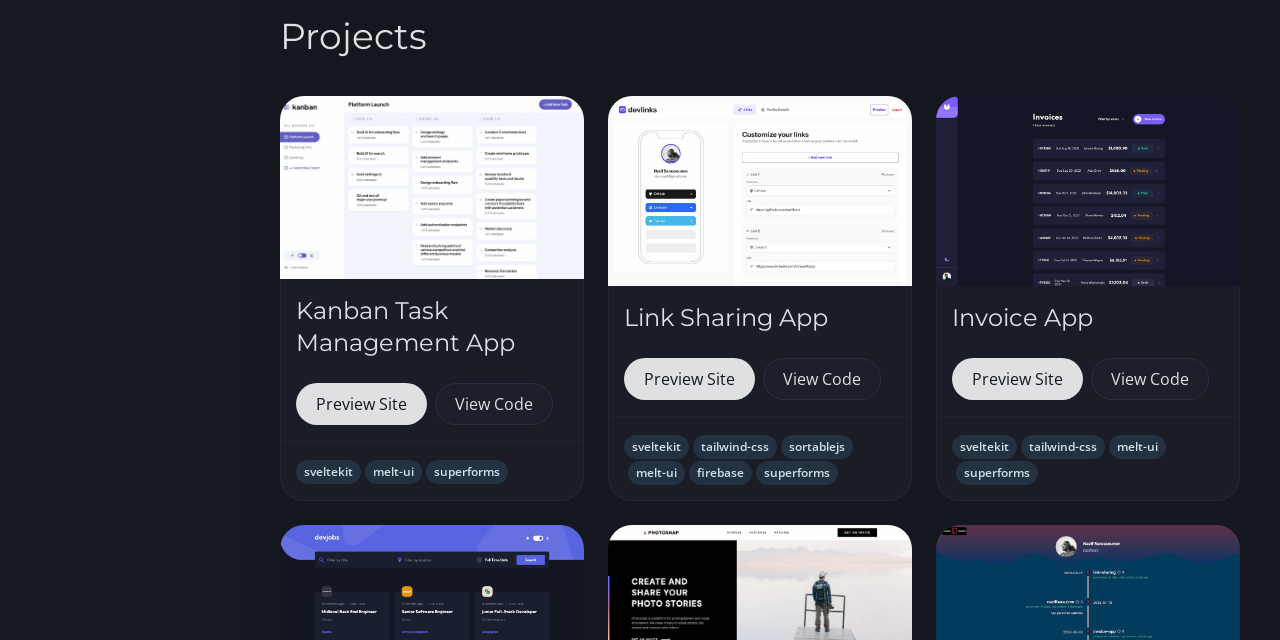Given the element description: "Preview Site", predict the bounding box coordinates of this UI element. The coordinates must be four float numbers between 0 and 1, given as [left, top, right, bottom].

[0.231, 0.599, 0.334, 0.664]